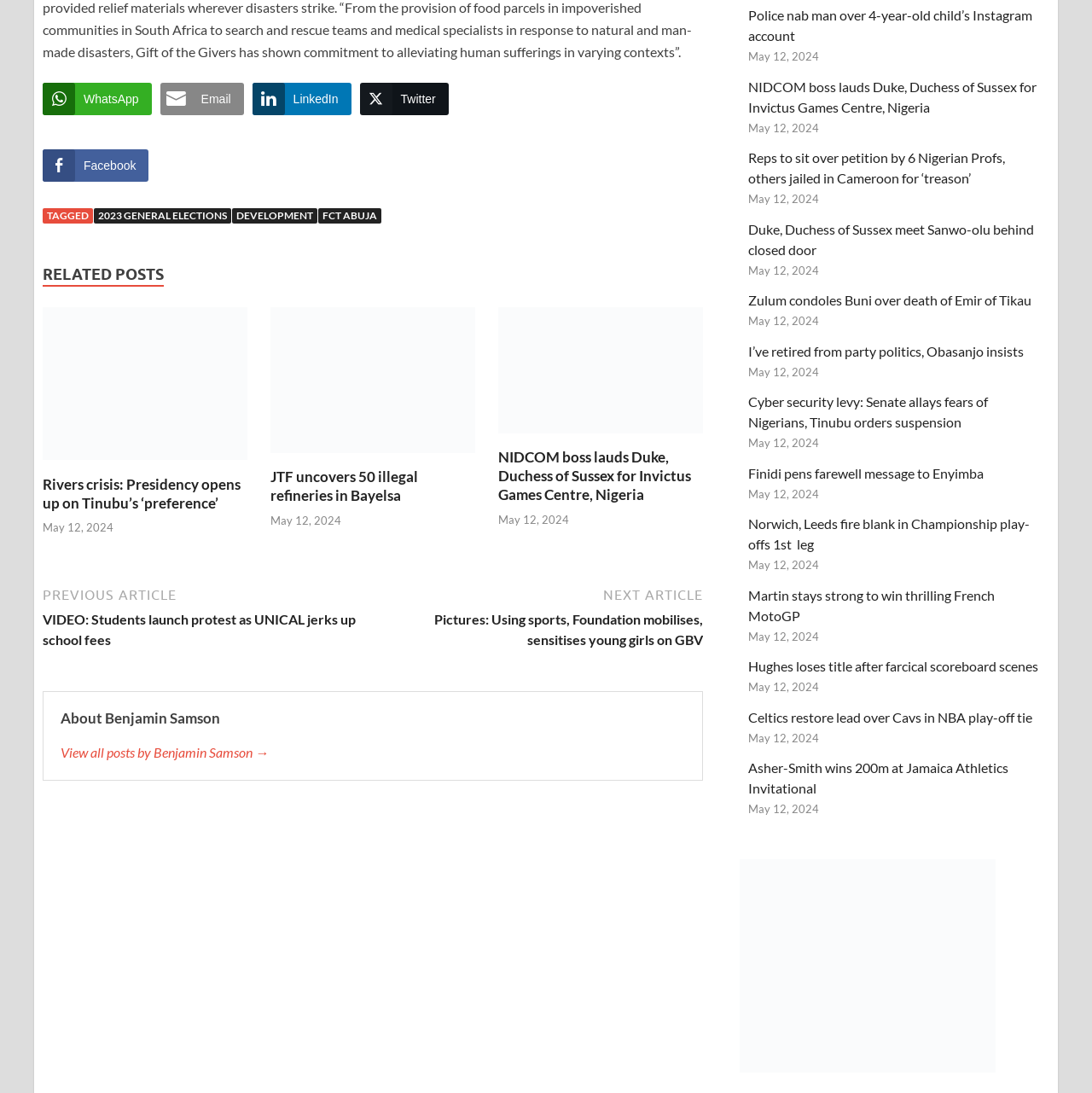Could you find the bounding box coordinates of the clickable area to complete this instruction: "Read about Rivers crisis"?

[0.039, 0.417, 0.227, 0.432]